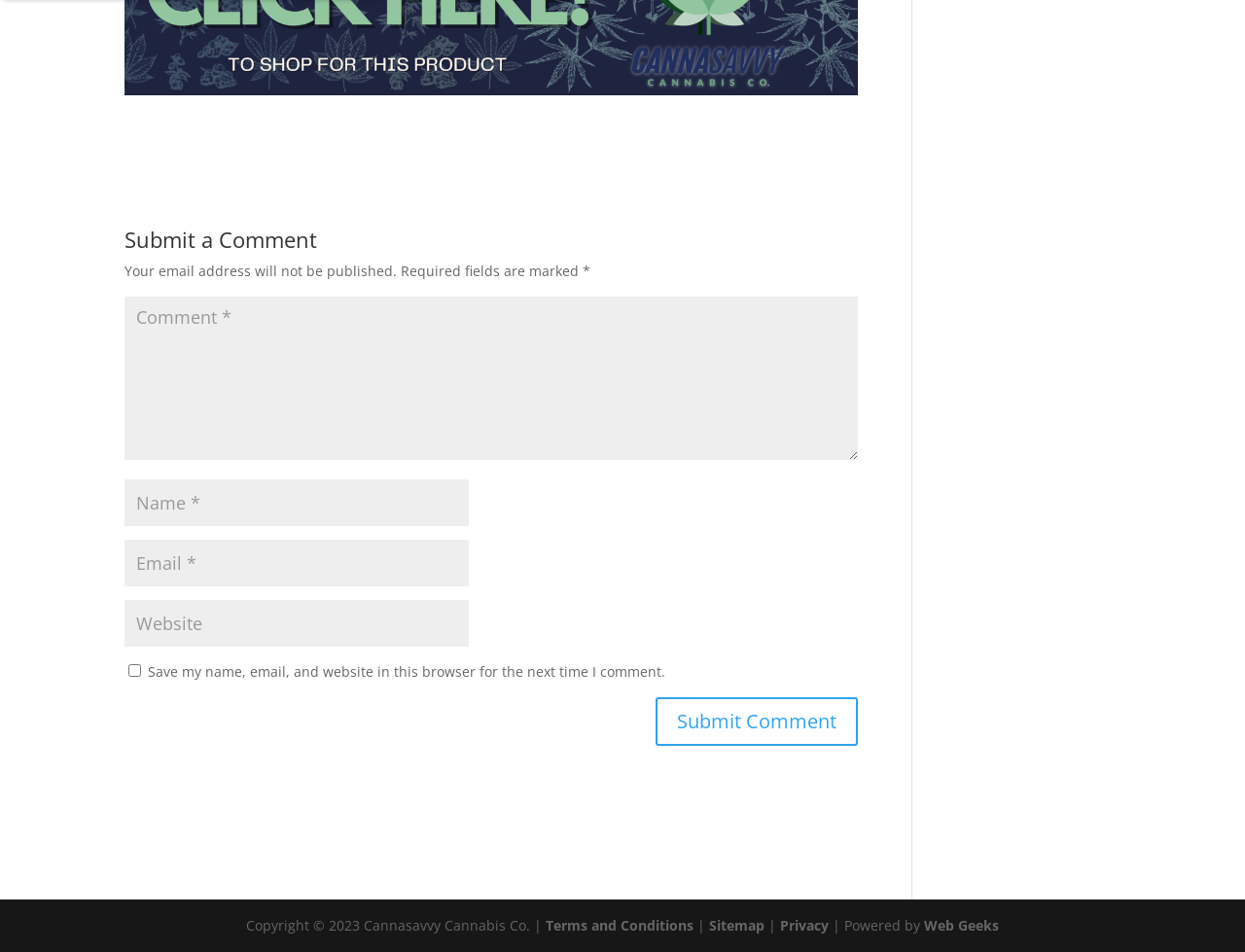Given the description of a UI element: "Privacy", identify the bounding box coordinates of the matching element in the webpage screenshot.

[0.627, 0.962, 0.666, 0.982]